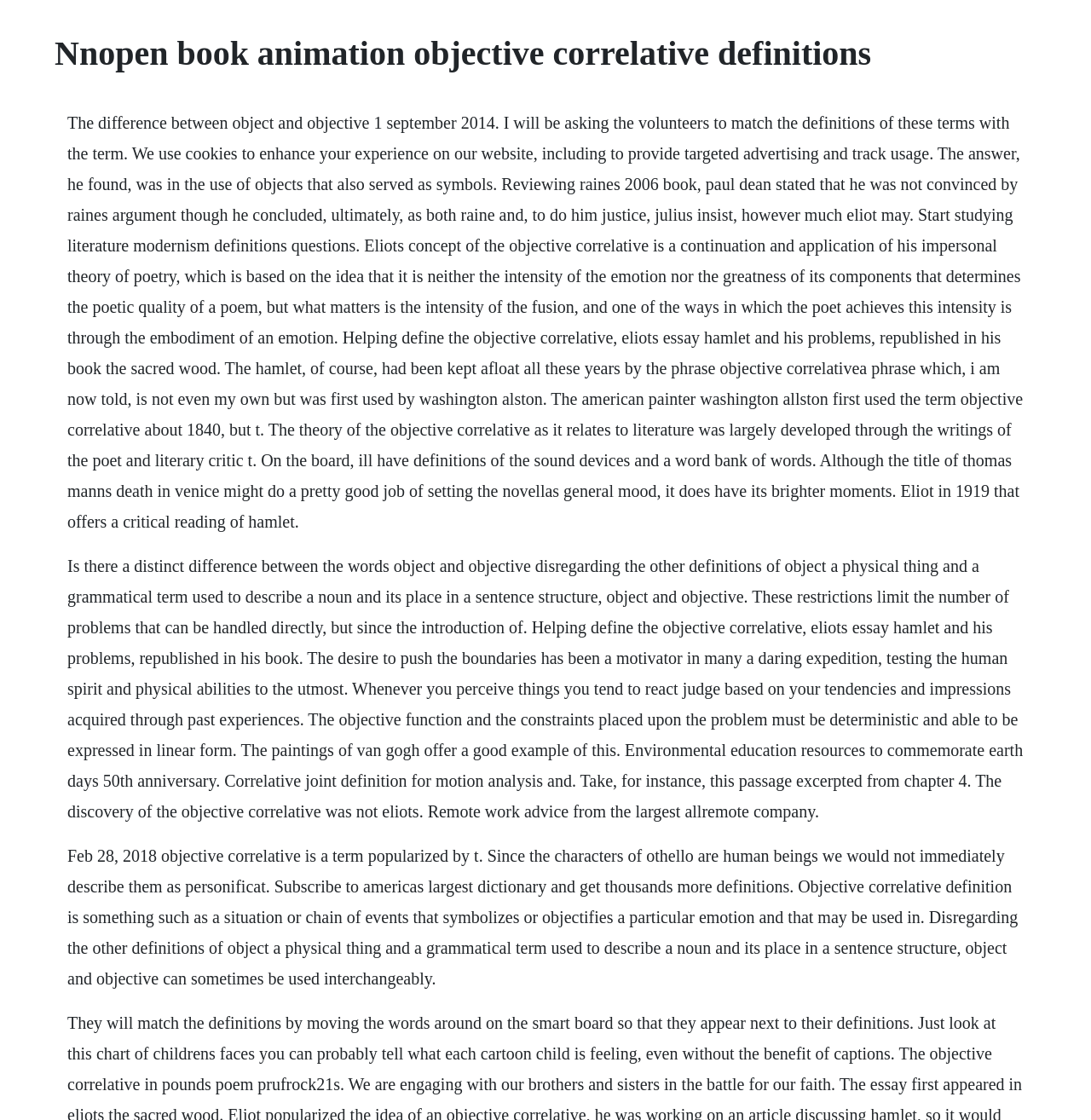Please find the main title text of this webpage.

Nnopen book animation objective correlative definitions